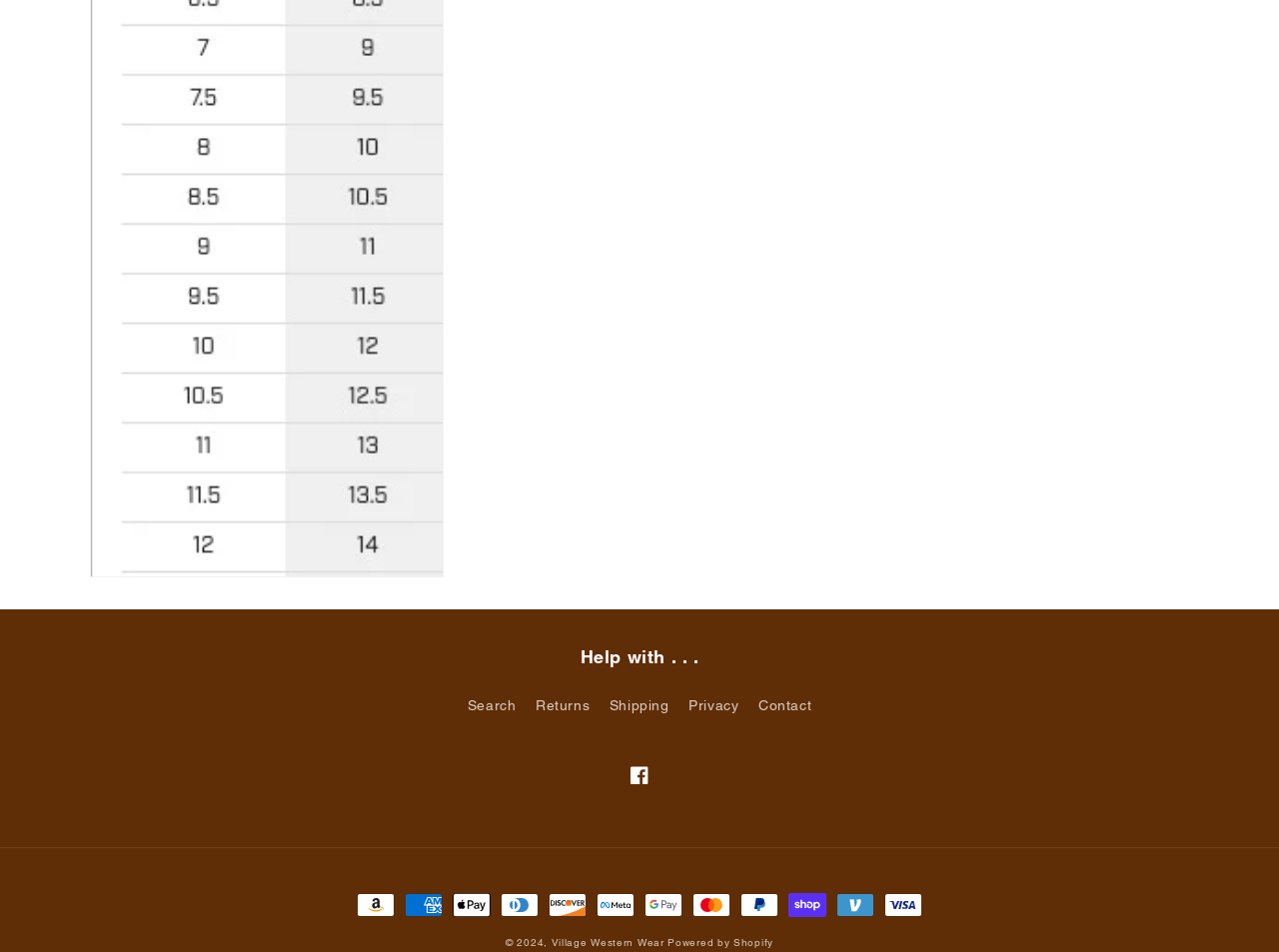Determine the bounding box coordinates of the clickable region to carry out the instruction: "View returns policy".

[0.419, 0.723, 0.461, 0.76]